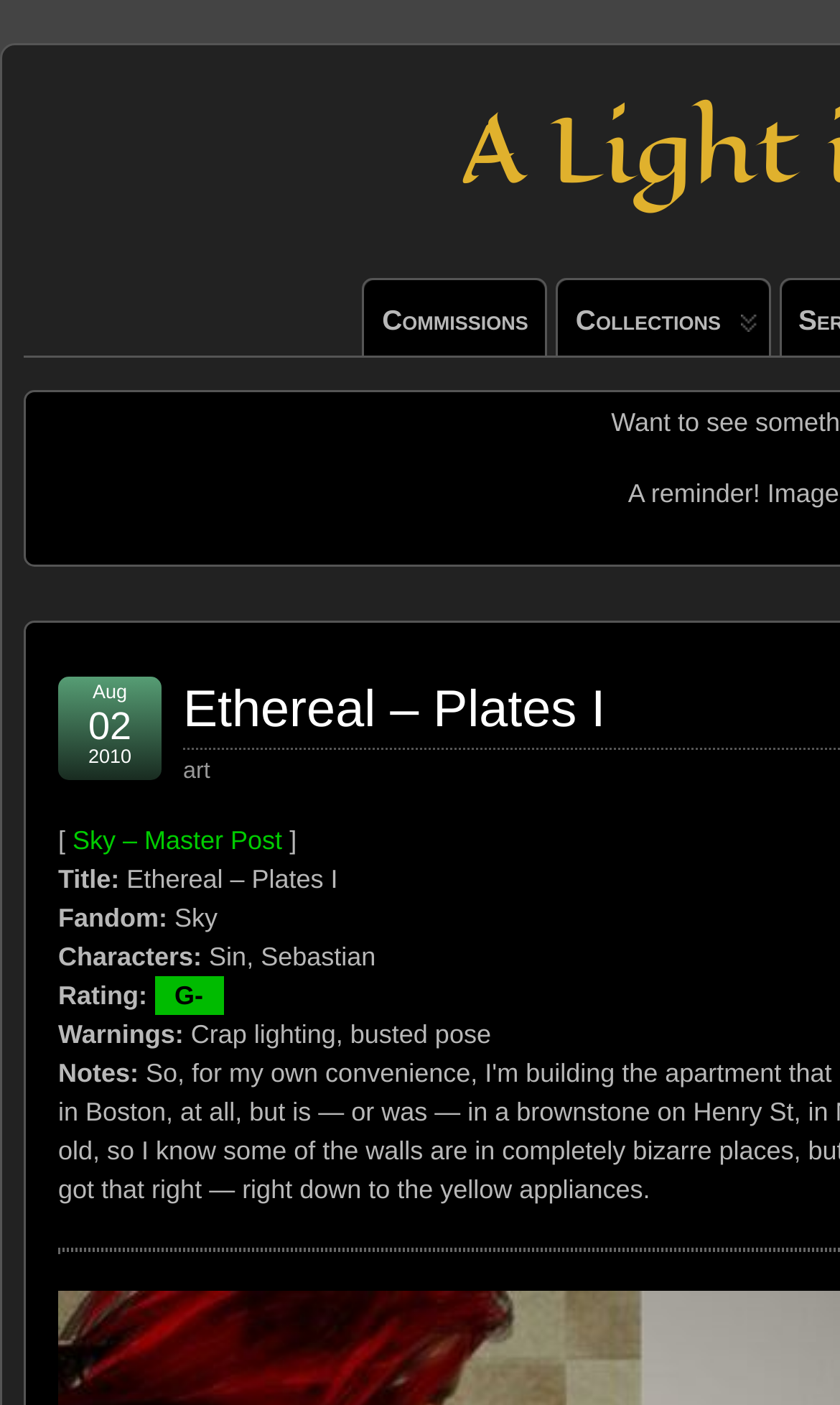What is the fandom of the post?
Using the image, provide a detailed and thorough answer to the question.

I found the answer by looking at the text 'Fandom:' and its corresponding value 'Sky' on the webpage.